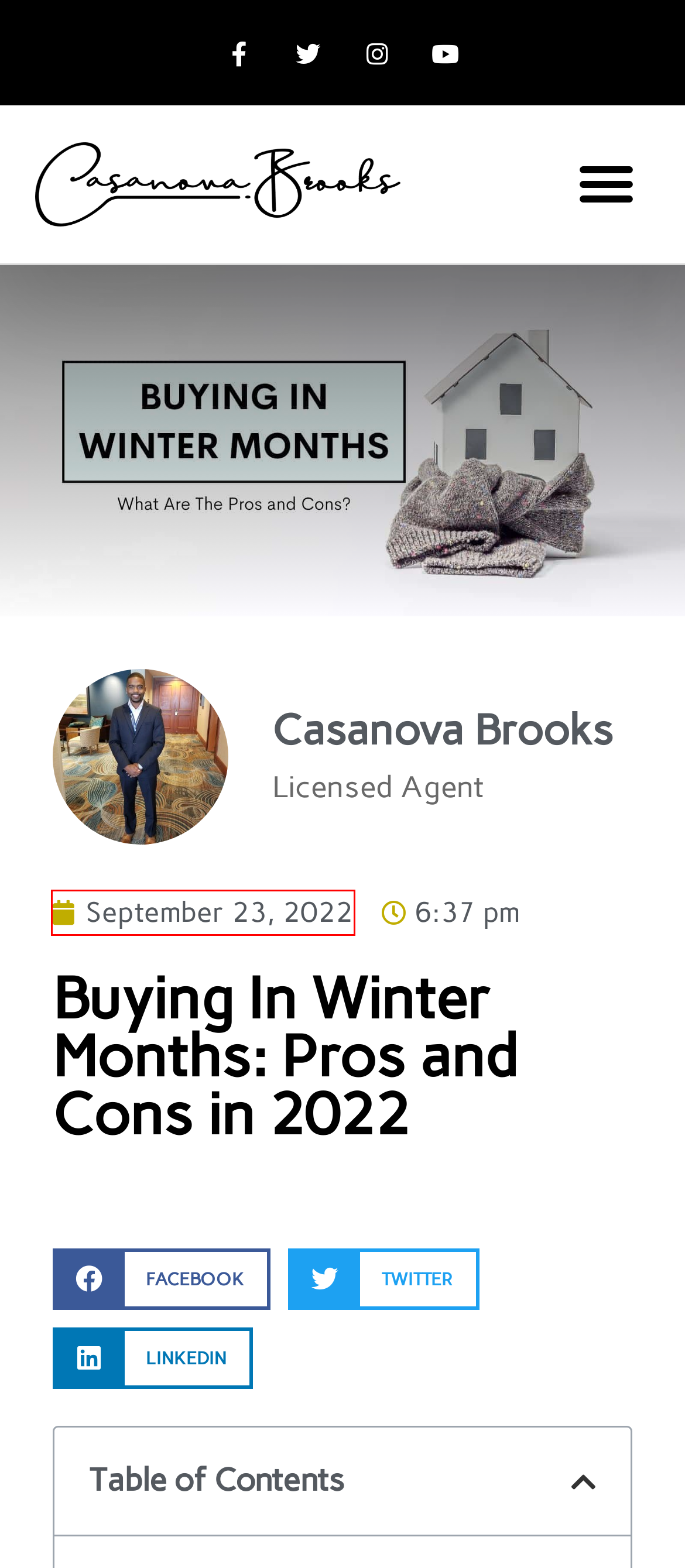You have a screenshot showing a webpage with a red bounding box around a UI element. Choose the webpage description that best matches the new page after clicking the highlighted element. Here are the options:
A. Why You Should List Your Home During Winter - Casanova Brooks
B. 51 Real Estate Agent Tax Deductions You Should Know - Casanova Brooks
C. September 23, 2022 - Casanova Brooks
D. Budgeting For Student Housing: Managing Costs Effectively - Casanova Brooks
E. Resources - Casanova Brooks
F. 5 Tips to Improve Your Odds of Getting a Small Business Loan - Casanova Brooks
G. How to Evaluate a Neighborhood Before Moving In - Casanova Brooks
H. Podcast Sponsors - Dream Nation

C